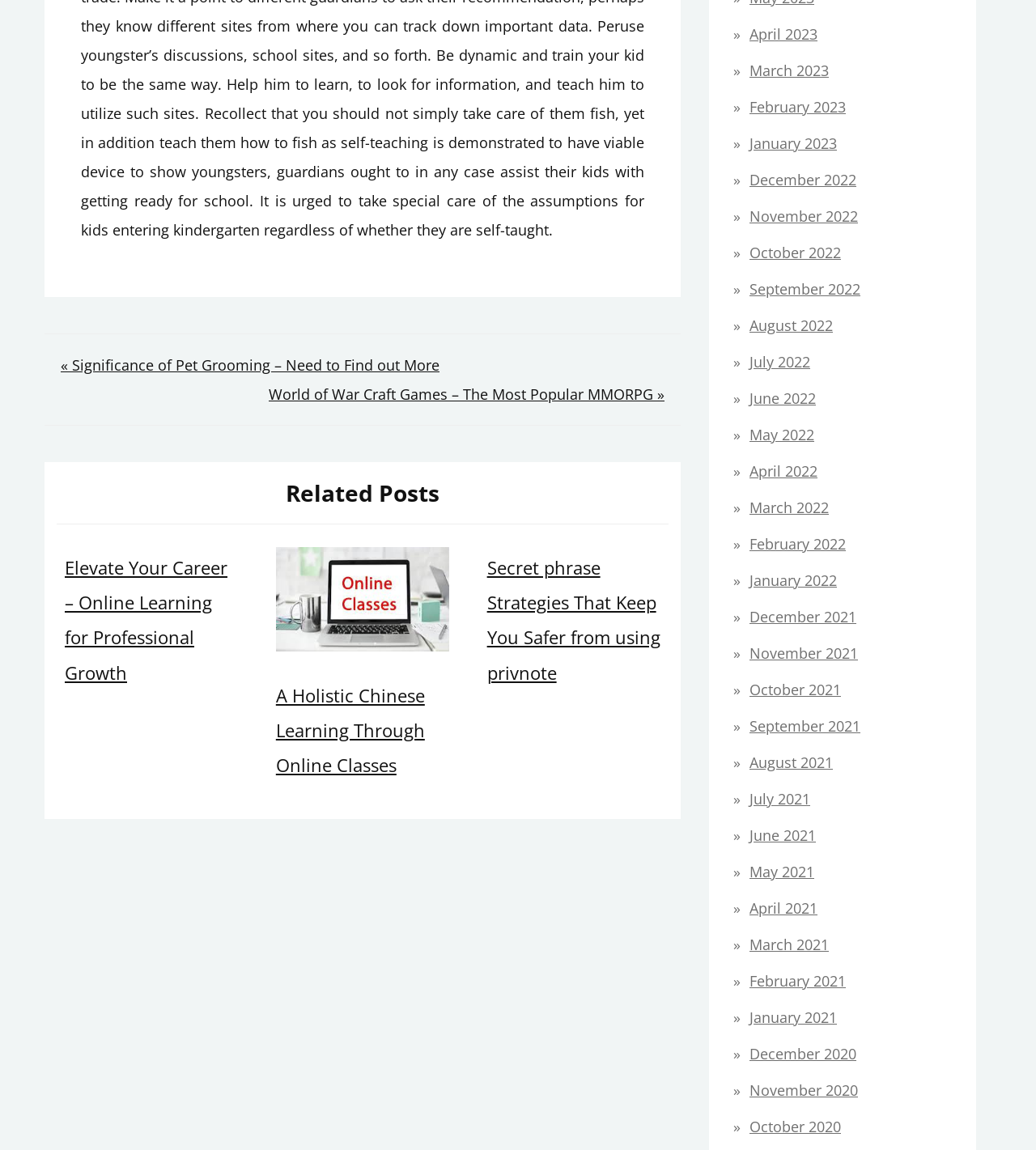Show the bounding box coordinates of the element that should be clicked to complete the task: "Go to the 'April 2023' archive".

[0.723, 0.021, 0.789, 0.038]